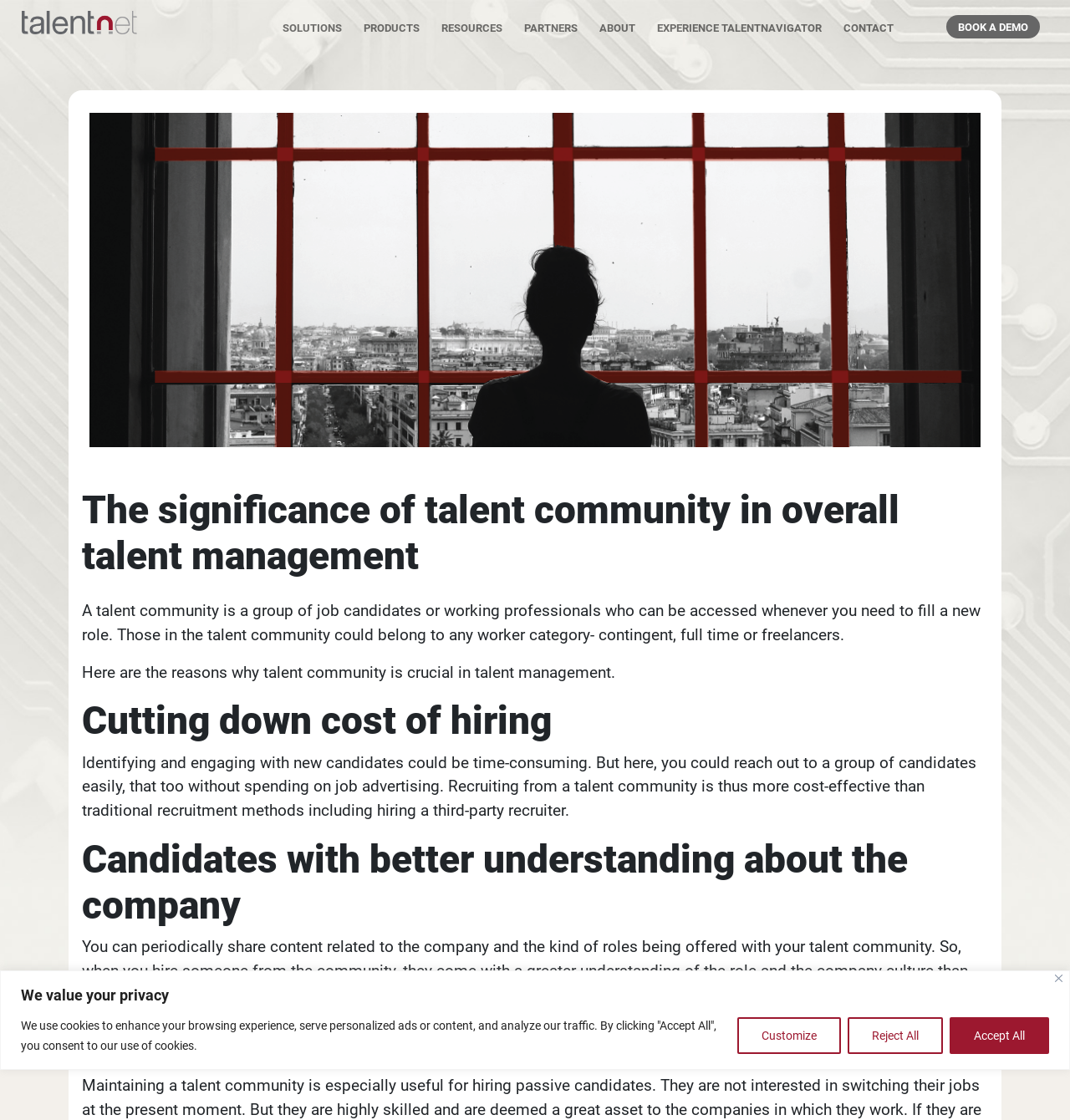Using the description "Book a Demo", locate and provide the bounding box of the UI element.

[0.885, 0.013, 0.972, 0.034]